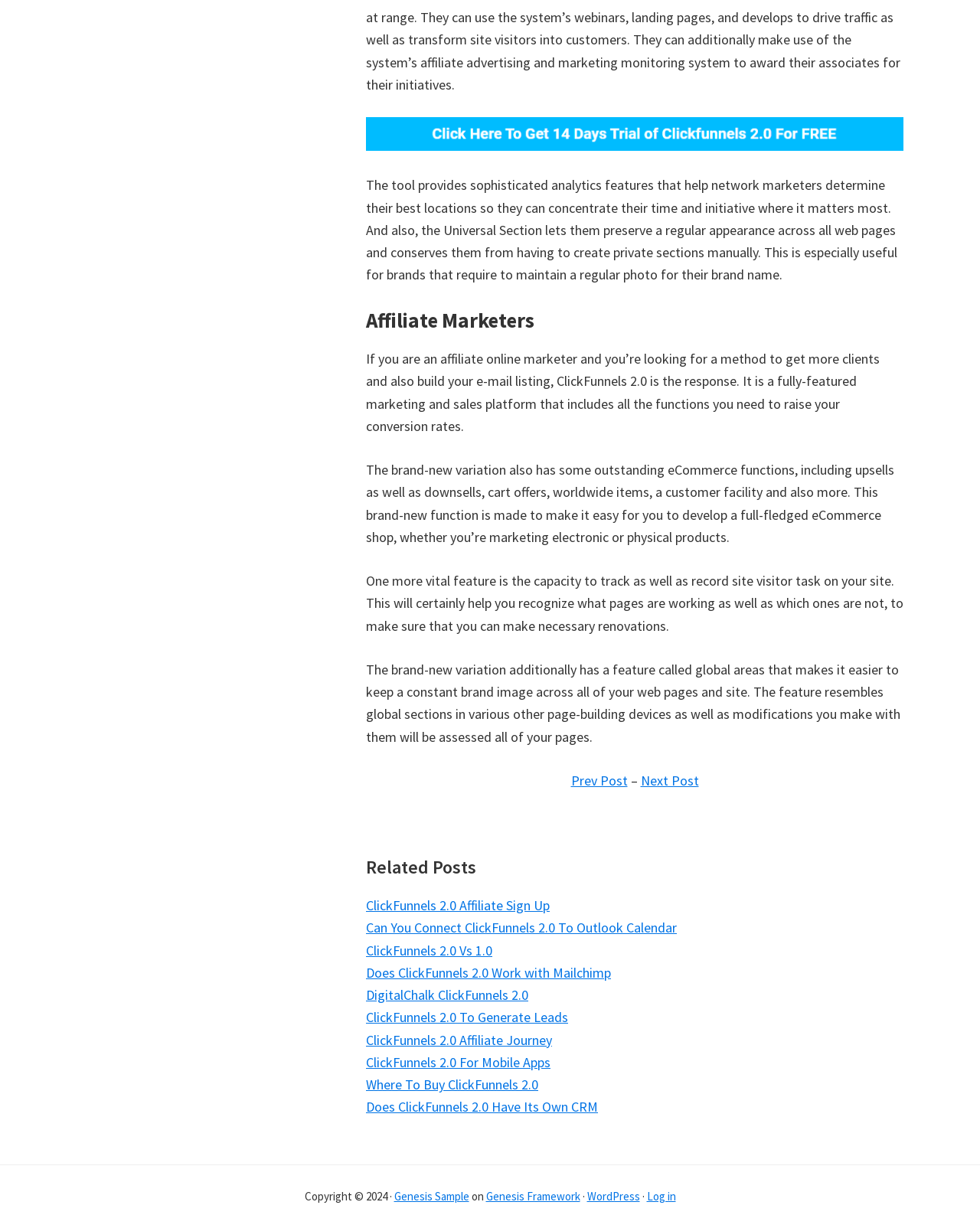What is the name of the author mentioned on the webpage? Analyze the screenshot and reply with just one word or a short phrase.

Dylan Jones